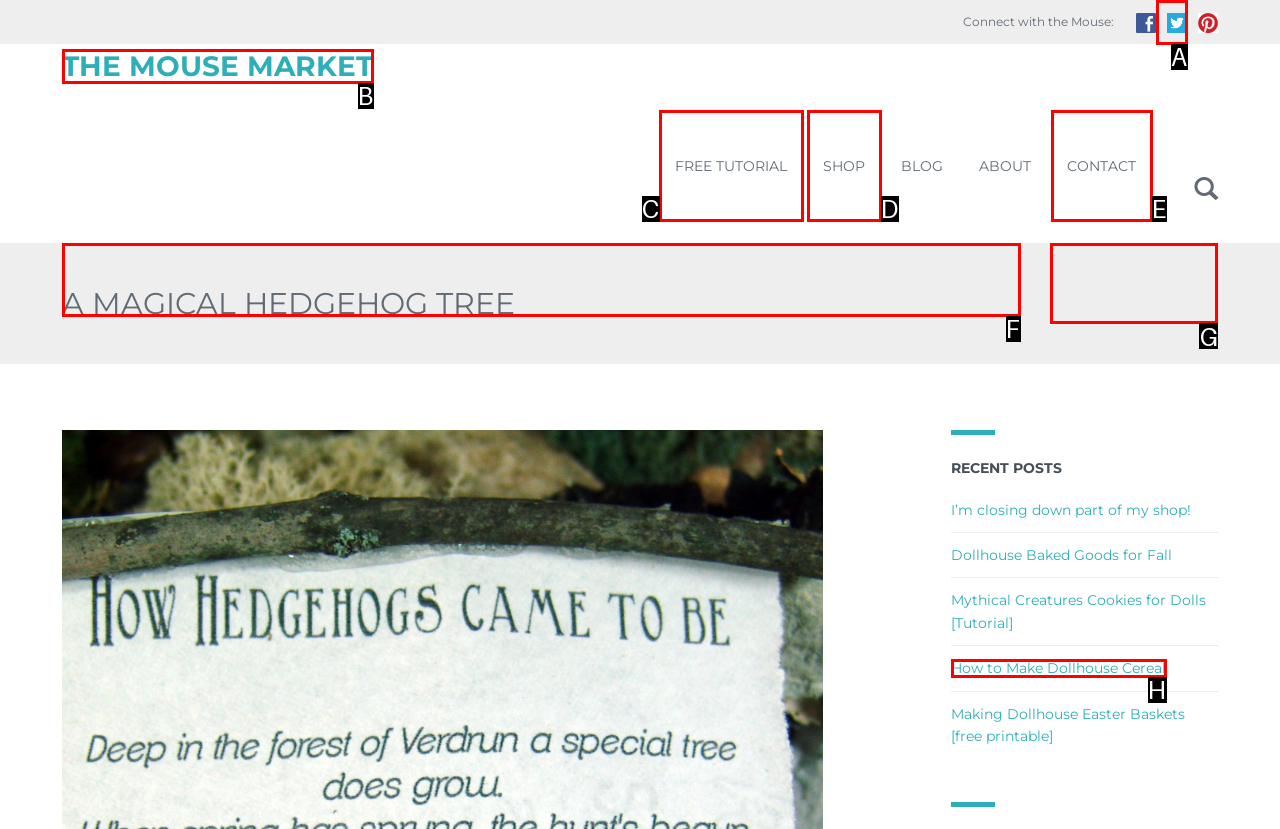Determine the option that best fits the description: Shop
Reply with the letter of the correct option directly.

D